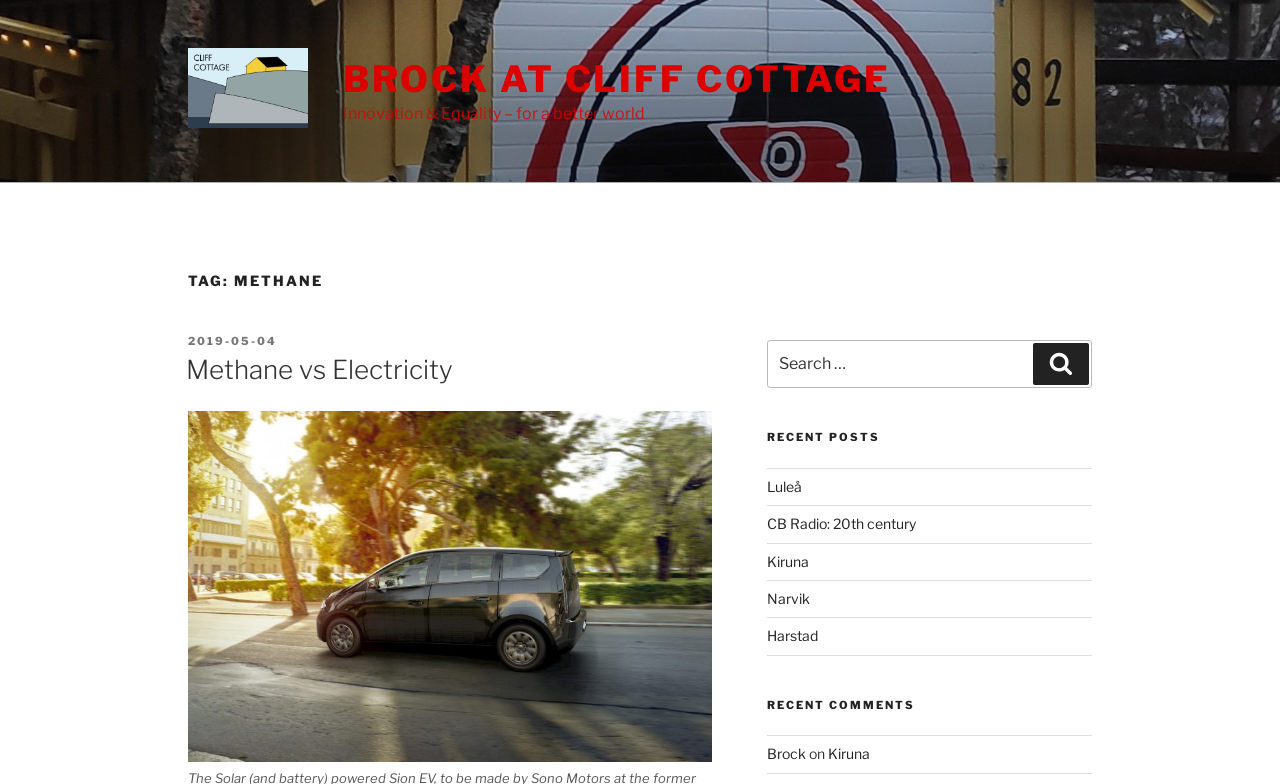Pinpoint the bounding box coordinates of the clickable element needed to complete the instruction: "read recent post Luleå". The coordinates should be provided as four float numbers between 0 and 1: [left, top, right, bottom].

[0.599, 0.61, 0.626, 0.631]